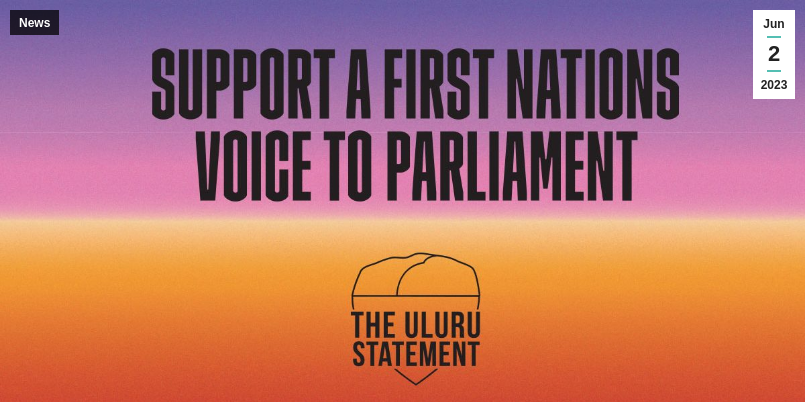Provide a thorough description of the image presented.

The image features a vibrant gradient background transitioning from deep purple to warm orange, emphasizing a powerful message in bold, black typography that reads "SUPPORT A FIRST NATIONS VOICE TO PARLIAMENT." Beneath this statement, the official emblem of "THE ULURU STATEMENT" is prominently displayed, symbolizing the collective call for Indigenous representation in Australia's parliamentary system. The top right corner contains a date, "Jun 2 2023," indicating when this message was relevant or possibly shared. This graphic serves both as a call to action and an affirmation of support for the Uluru Statement from the Heart.